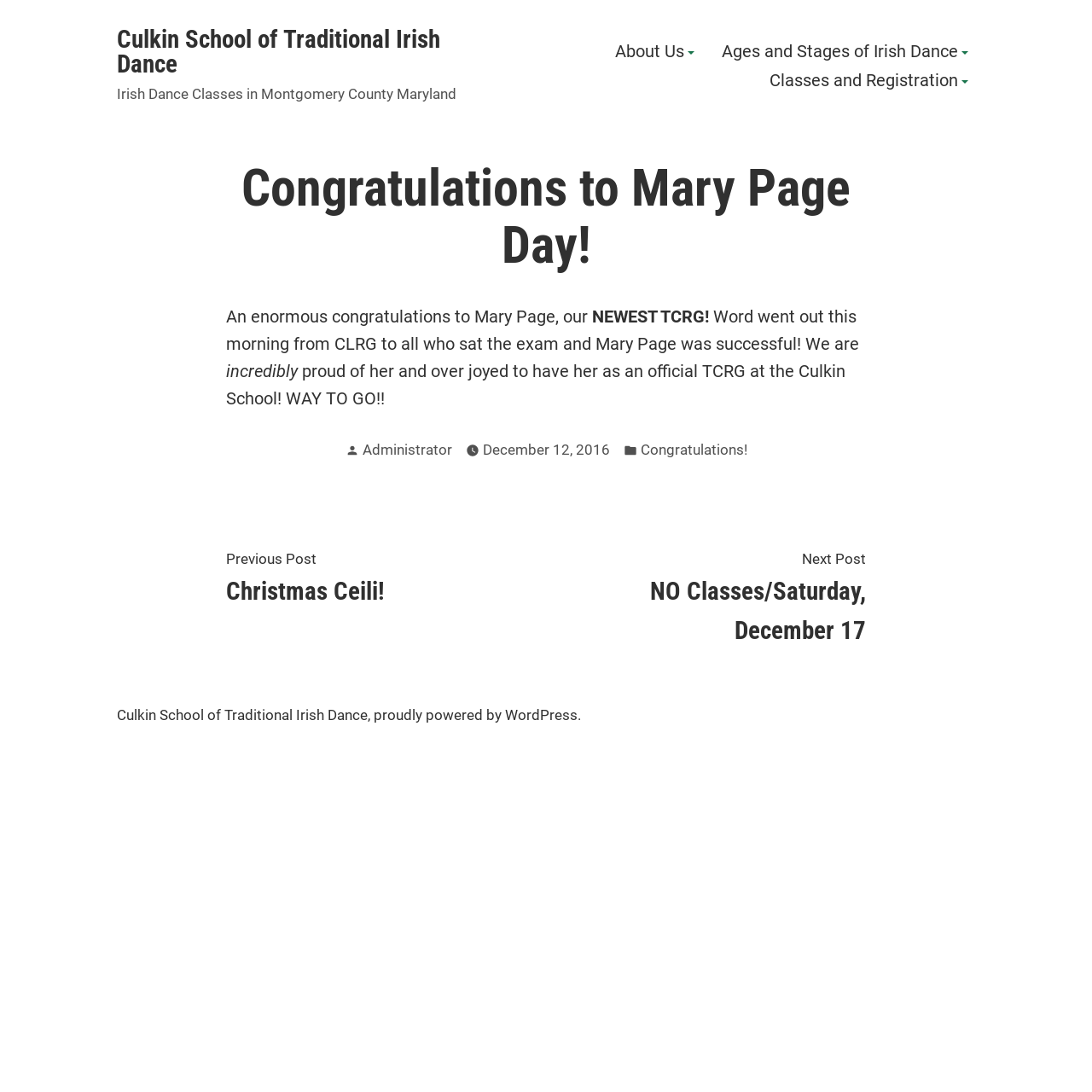What is the previous post mentioned in the article?
Examine the image closely and answer the question with as much detail as possible.

At the bottom of the article, it says 'Previous post: Christmas Ceili!' which indicates that the previous post is about Christmas Ceili.